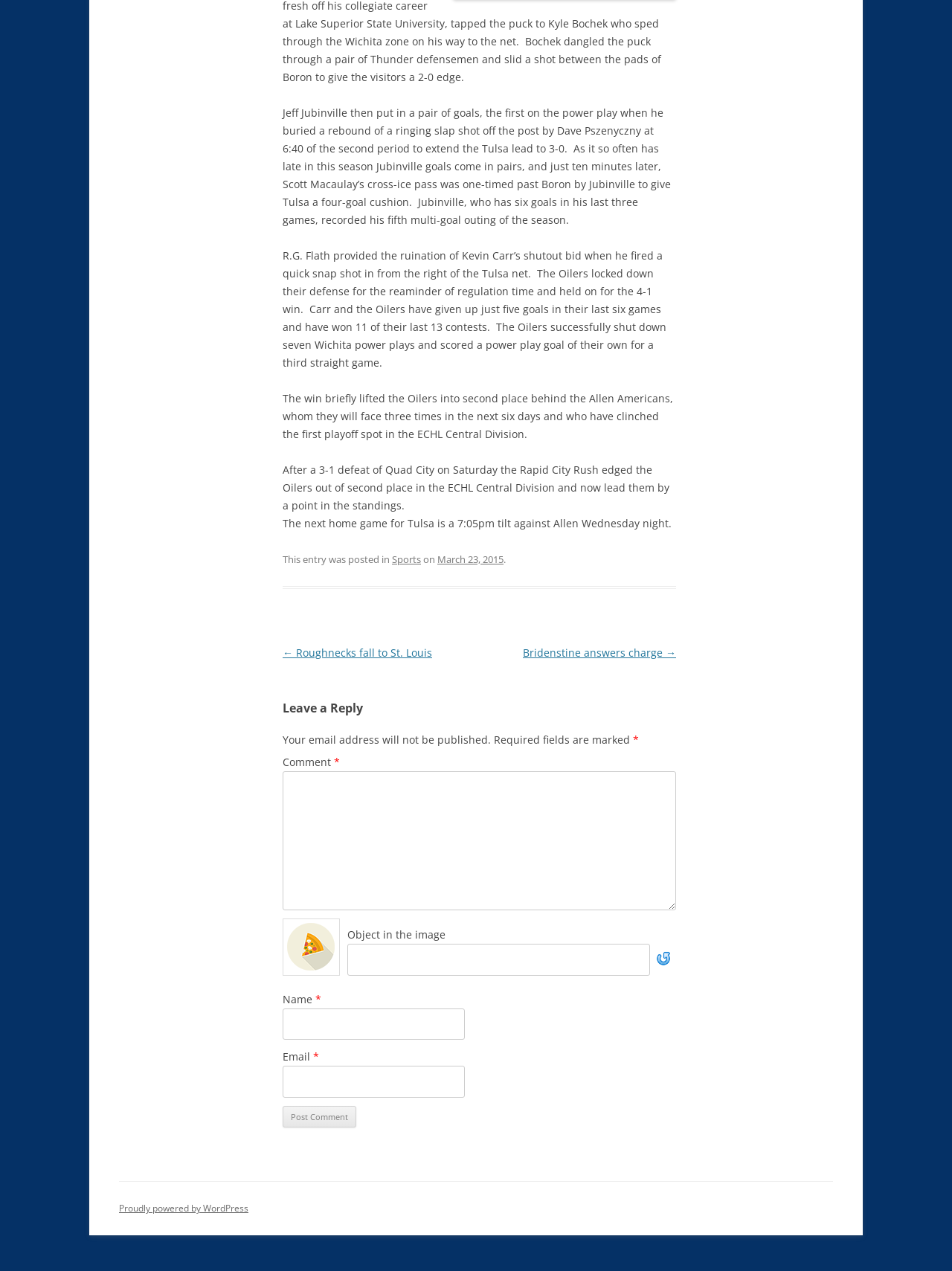Point out the bounding box coordinates of the section to click in order to follow this instruction: "Click the 'Post Comment' button".

[0.297, 0.87, 0.374, 0.887]